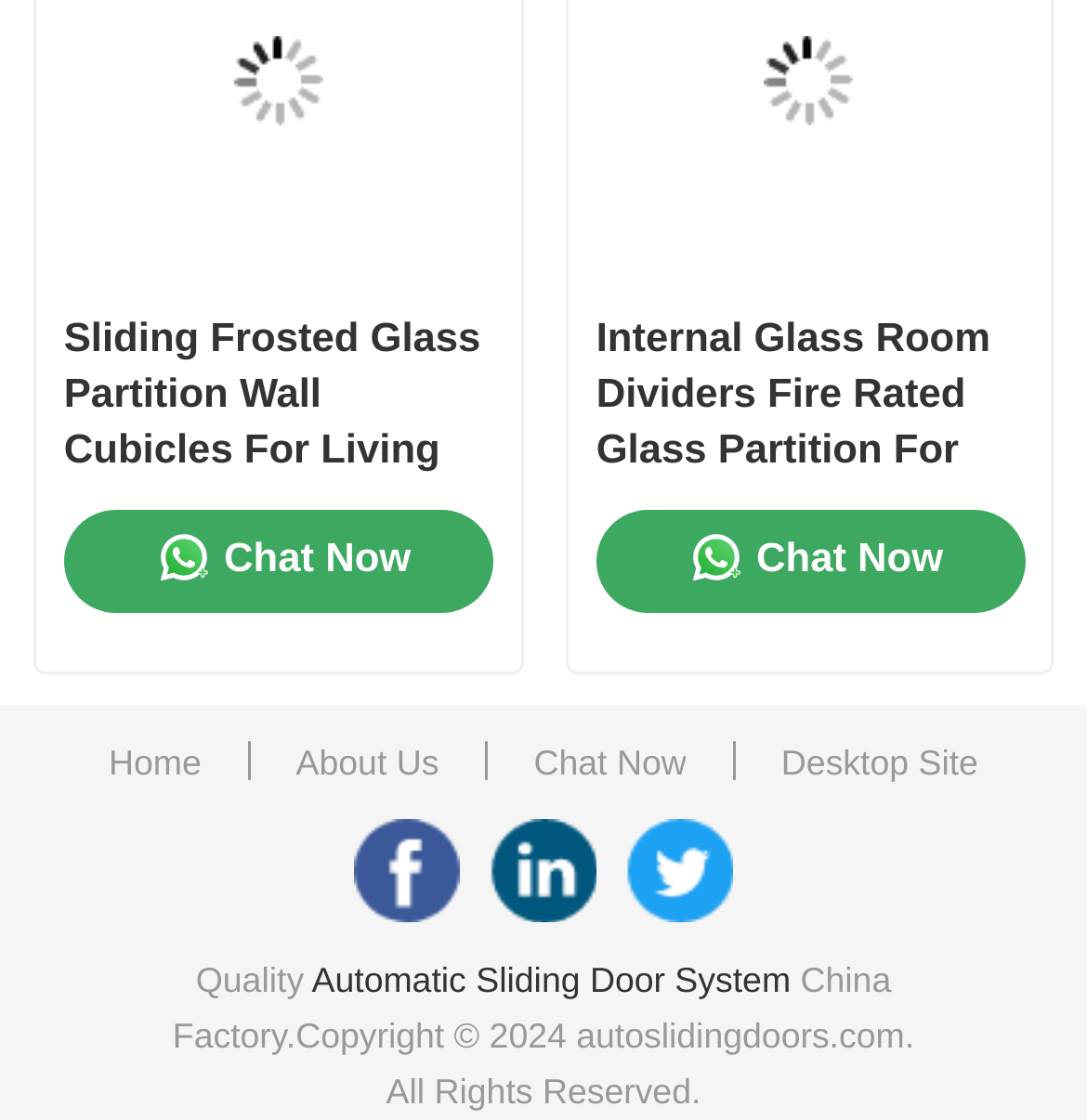Specify the bounding box coordinates of the region I need to click to perform the following instruction: "Click the 'Ricki Reay' link". The coordinates must be four float numbers in the range of 0 to 1, i.e., [left, top, right, bottom].

None